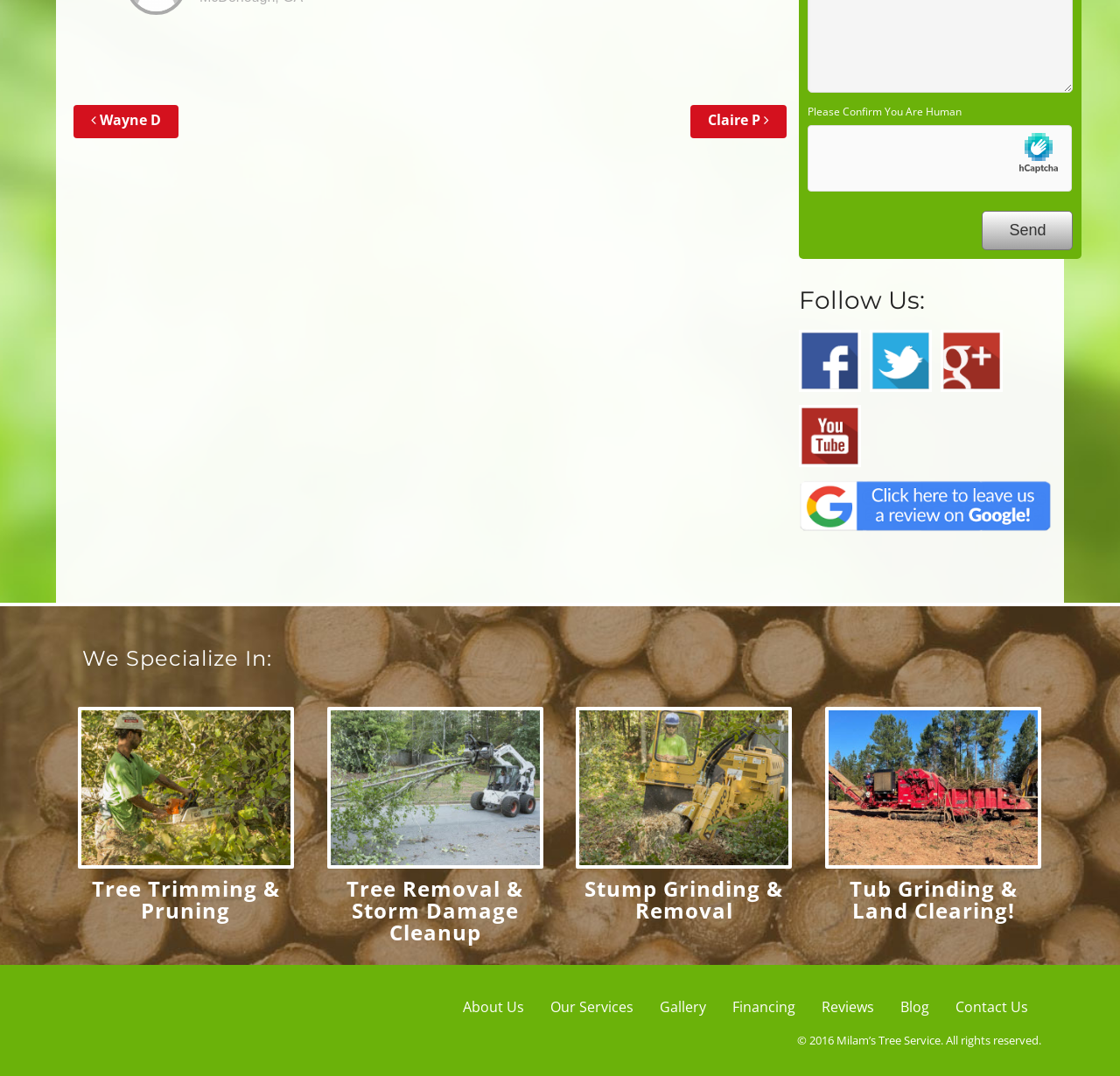Refer to the image and provide an in-depth answer to the question: 
How many social media links are there?

I counted the social media links below the 'Please Confirm You Are Human' text and found four links: Facebook, Twitter, Google +, and Google Review, each with an accompanying image.